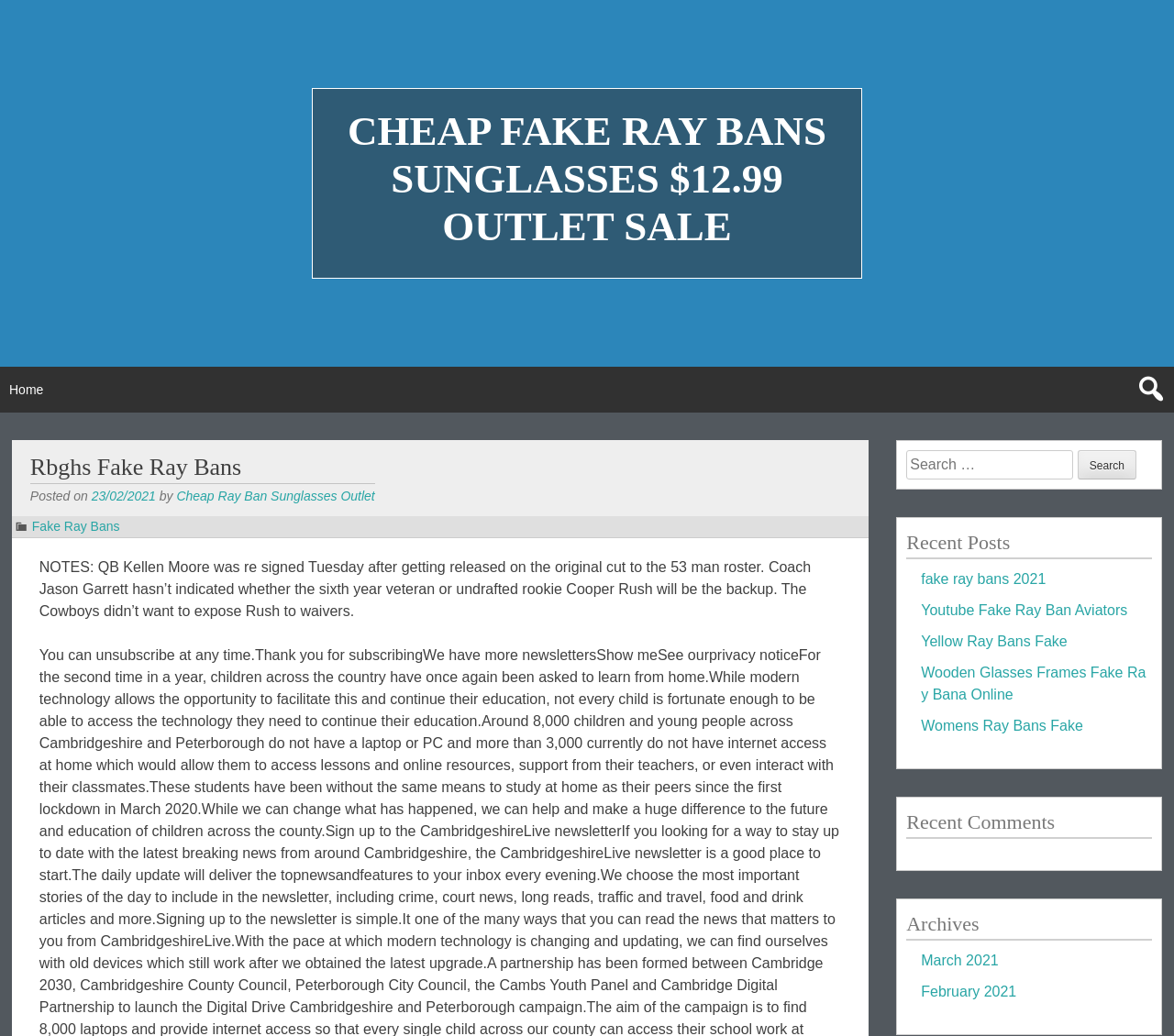Please determine the bounding box coordinates of the element's region to click in order to carry out the following instruction: "Go to home page". The coordinates should be four float numbers between 0 and 1, i.e., [left, top, right, bottom].

[0.0, 0.354, 0.045, 0.398]